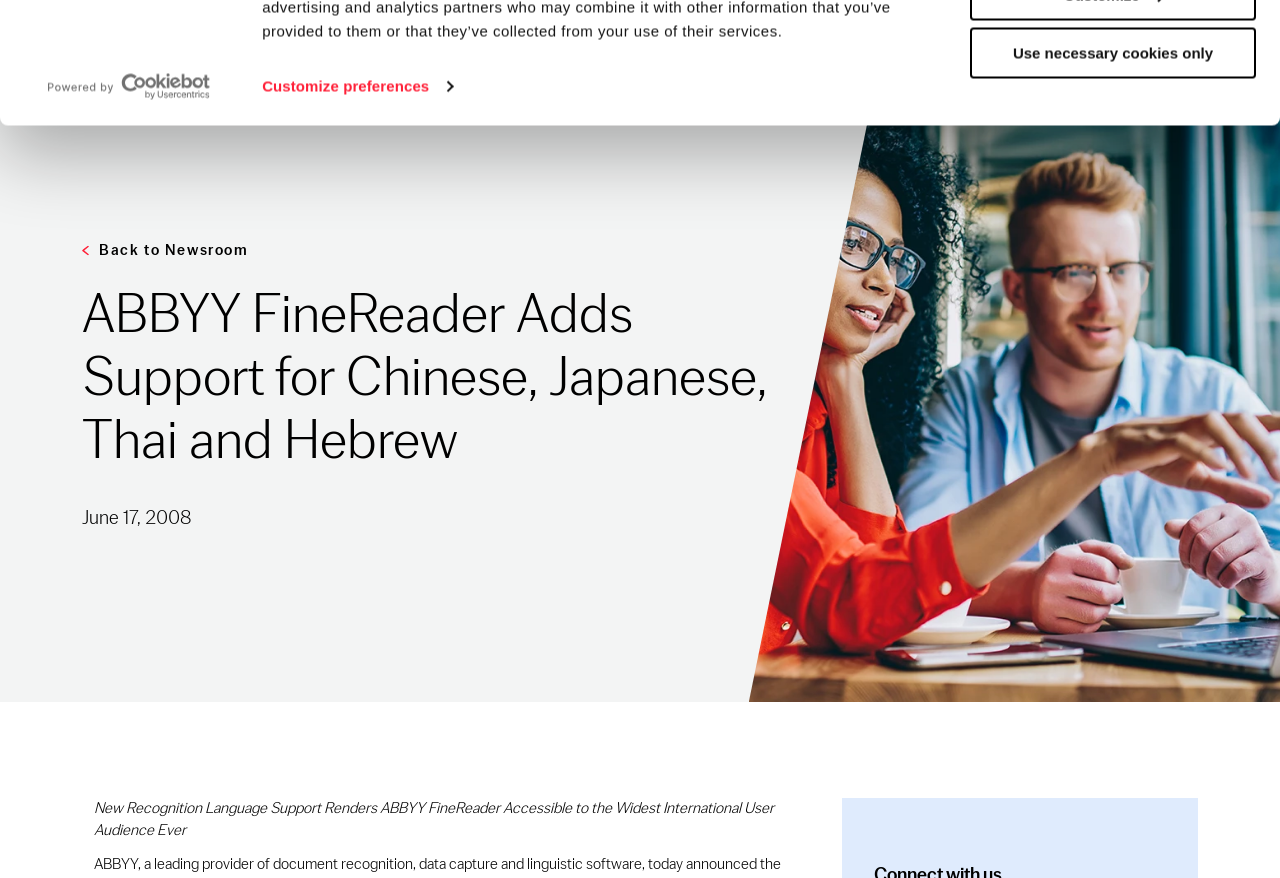Using the information shown in the image, answer the question with as much detail as possible: What is the date of the news article?

I found the date of the news article by looking at the 'June 17, 2008' text element located at [0.064, 0.576, 0.149, 0.603]. This suggests that the news article was published on June 17, 2008.